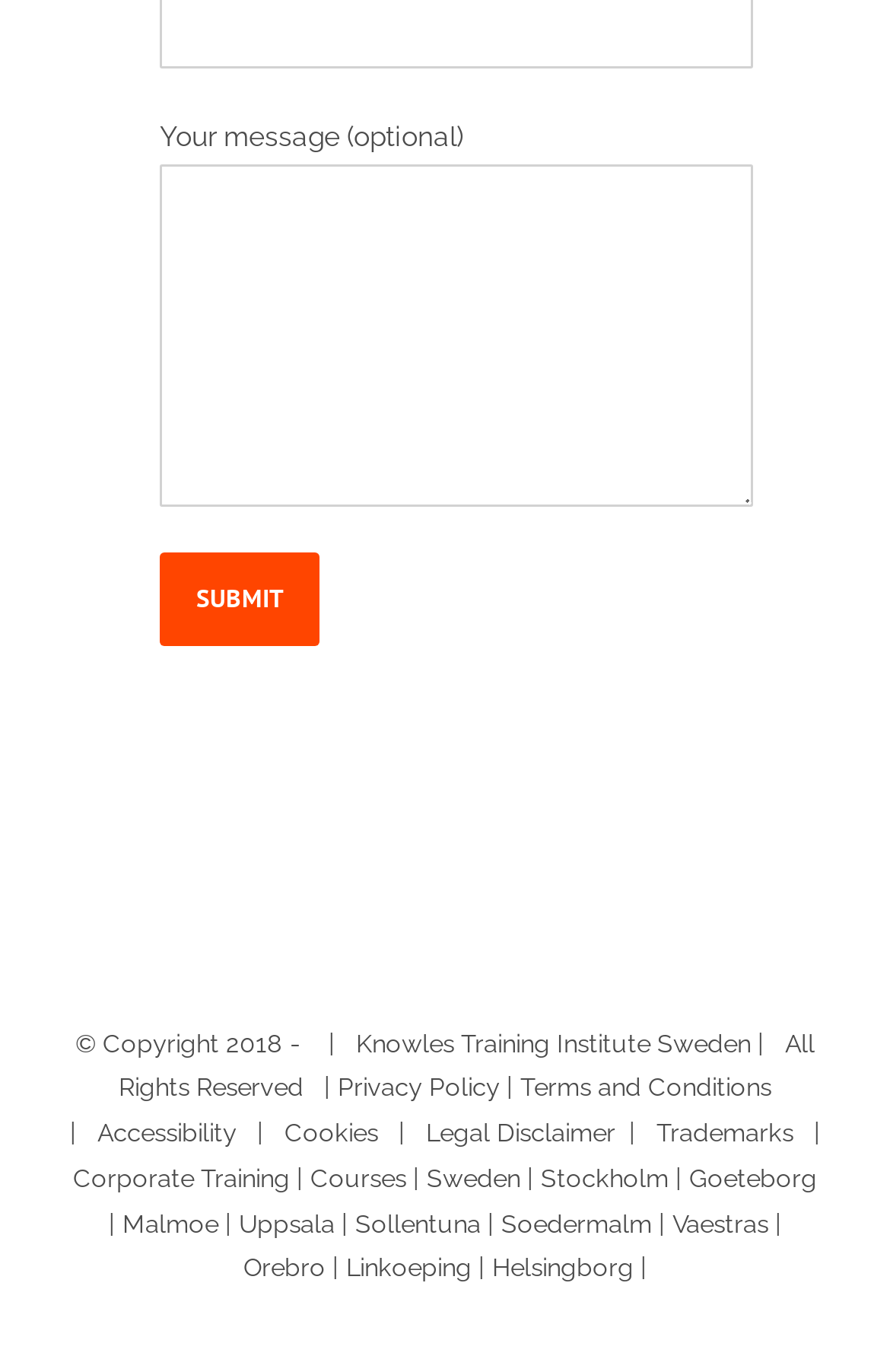Determine the bounding box coordinates in the format (top-left x, top-left y, bottom-right x, bottom-right y). Ensure all values are floating point numbers between 0 and 1. Identify the bounding box of the UI element described by: Terms and Conditions

[0.585, 0.783, 0.867, 0.804]